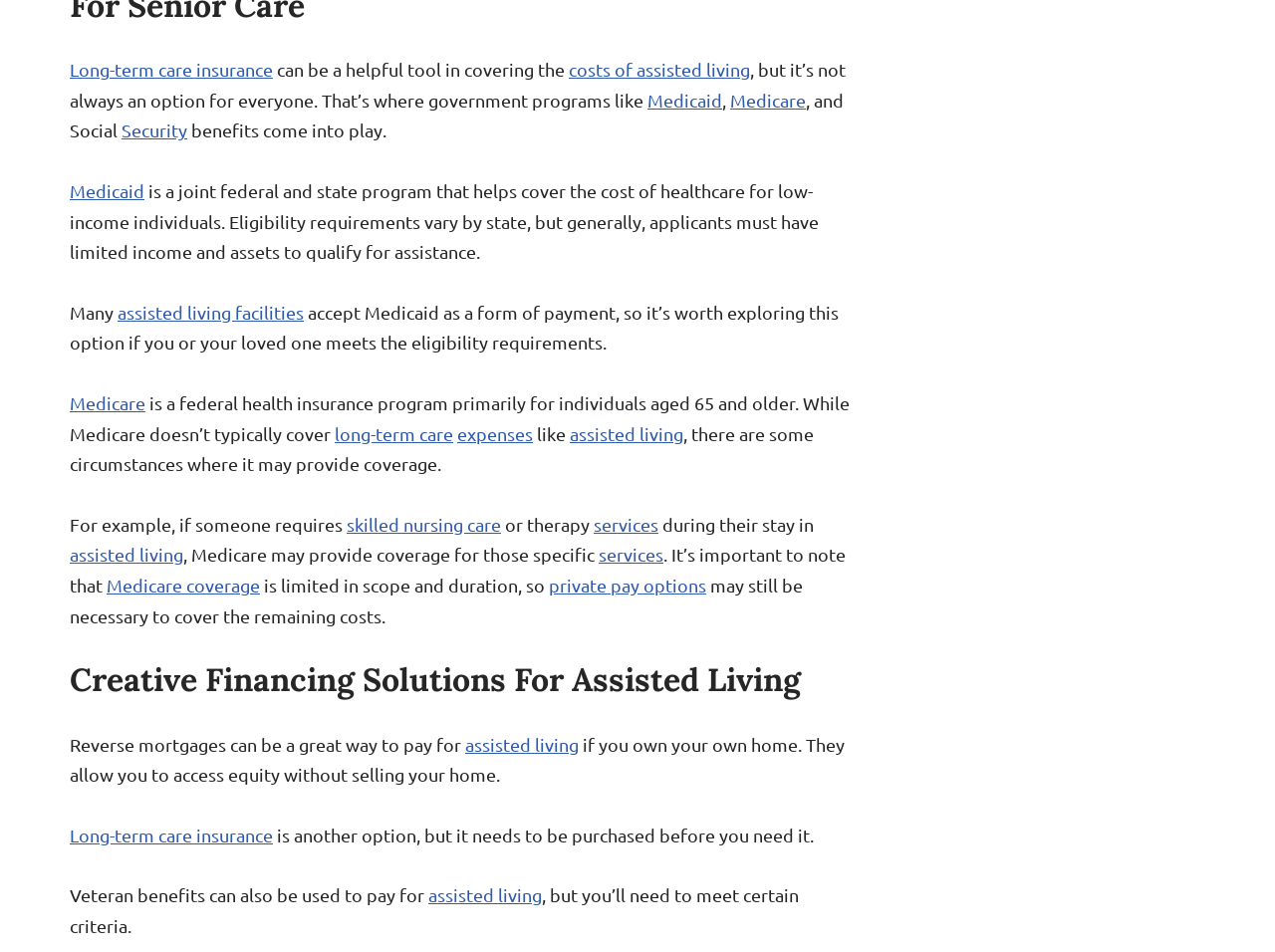Give a one-word or phrase response to the following question: Can Medicare cover assisted living expenses?

in some circumstances